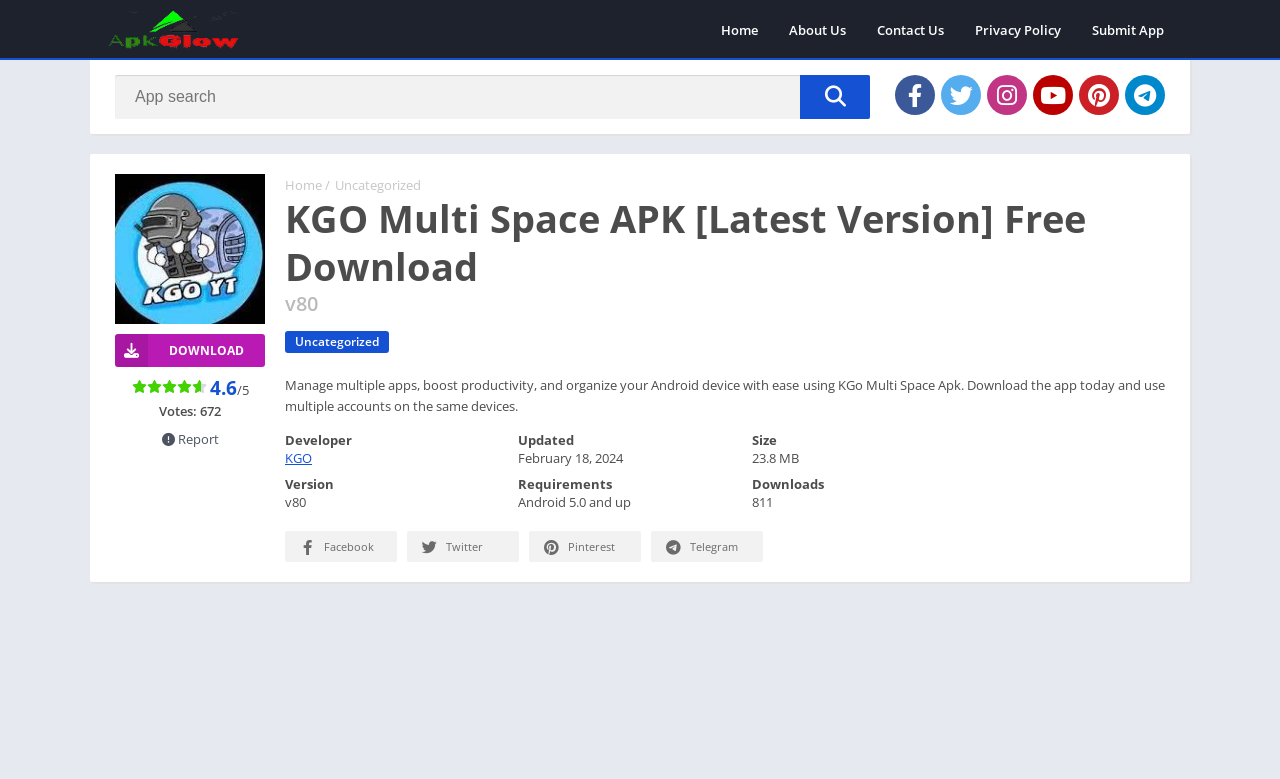Locate the bounding box coordinates of the area to click to fulfill this instruction: "Go to the Home page". The bounding box should be presented as four float numbers between 0 and 1, in the order [left, top, right, bottom].

[0.552, 0.016, 0.604, 0.061]